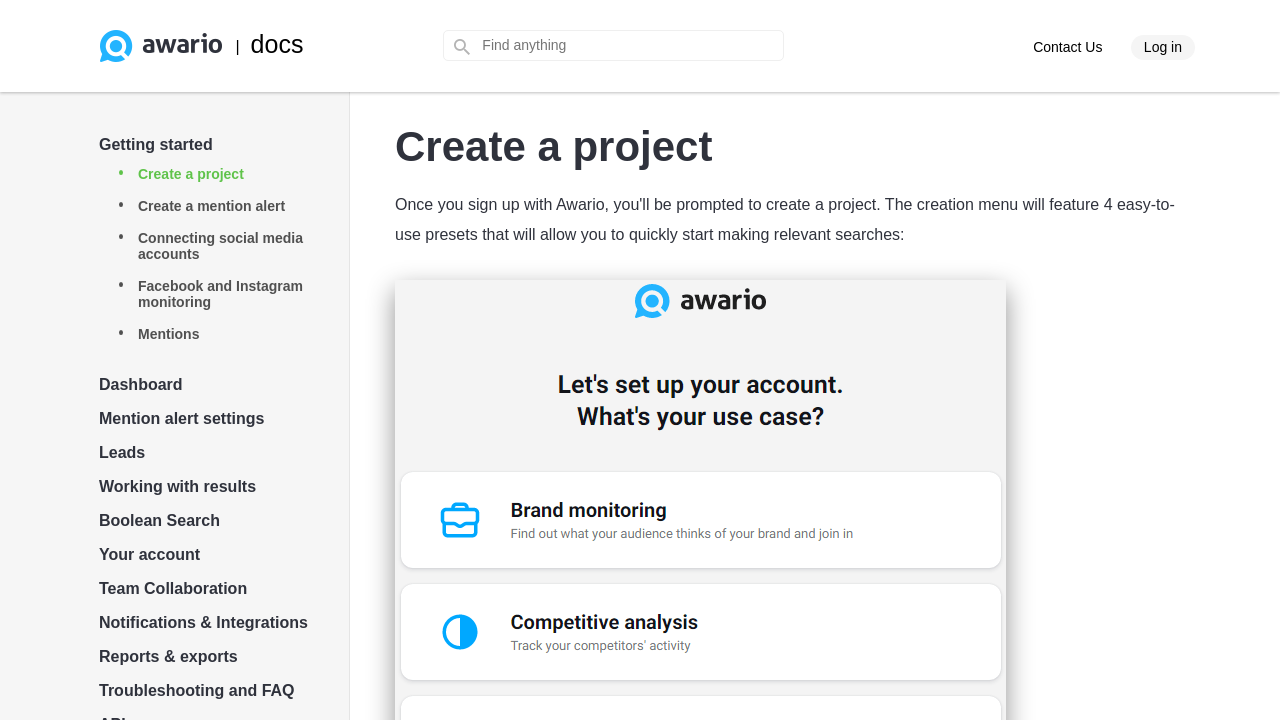How many menu options are available?
Please analyze the image and answer the question with as much detail as possible.

There are 11 menu options available, including 'Dashboard', 'Mention alert settings', 'Leads', 'Working with results', 'Boolean Search', 'Your account', 'Team Collaboration', 'Notifications & Integrations', 'Reports & exports', and 'Troubleshooting and FAQ'.